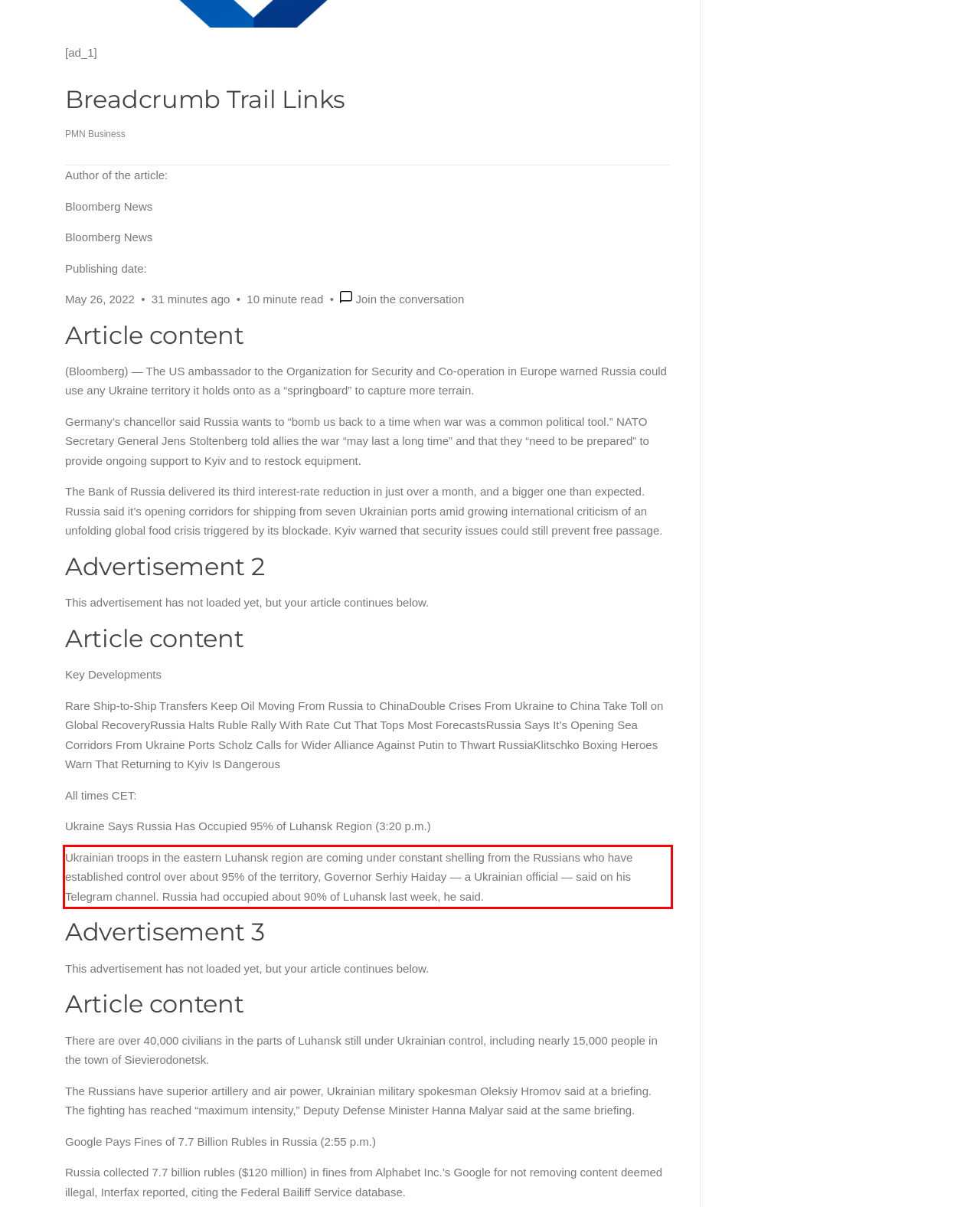You are provided with a screenshot of a webpage that includes a red bounding box. Extract and generate the text content found within the red bounding box.

Ukrainian troops in the eastern Luhansk region are coming under constant shelling from the Russians who have established control over about 95% of the territory, Governor Serhiy Haiday — a Ukrainian official — said on his Telegram channel. Russia had occupied about 90% of Luhansk last week, he said.